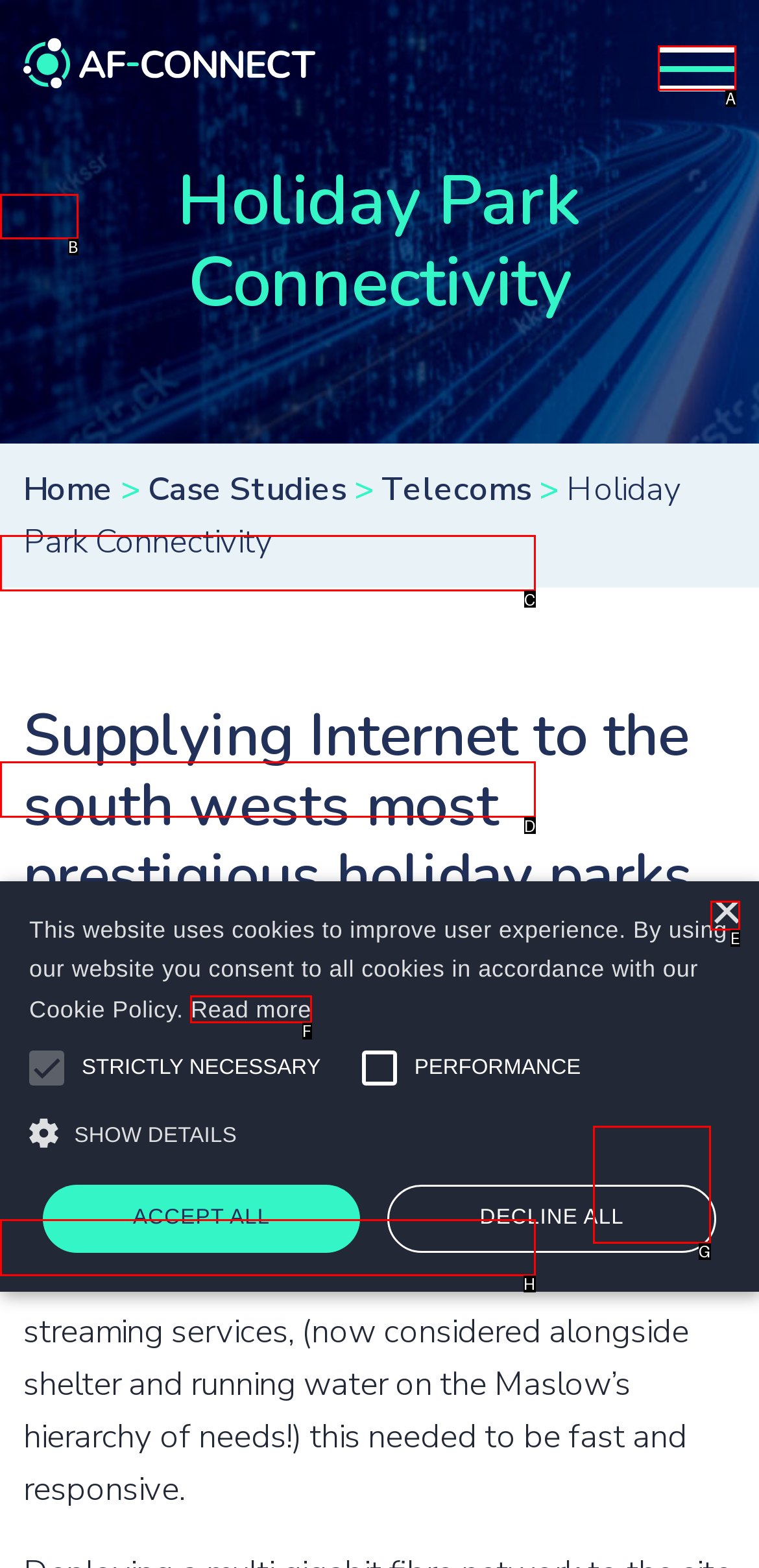Which lettered option should be clicked to achieve the task: Click the Live Chat & Talk button? Choose from the given choices.

G